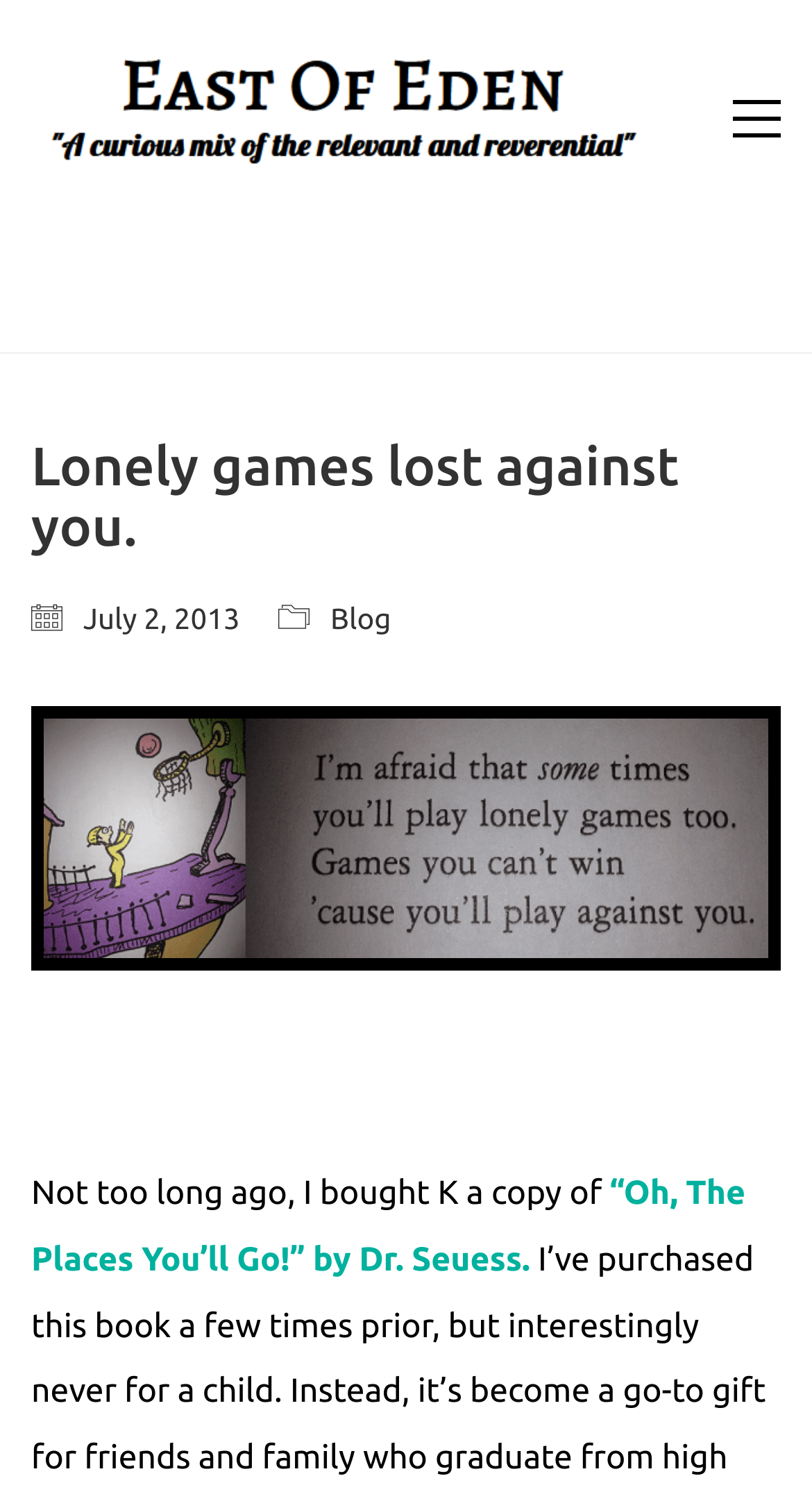Please give a short response to the question using one word or a phrase:
What is the author of the mentioned book?

Dr. Seuess